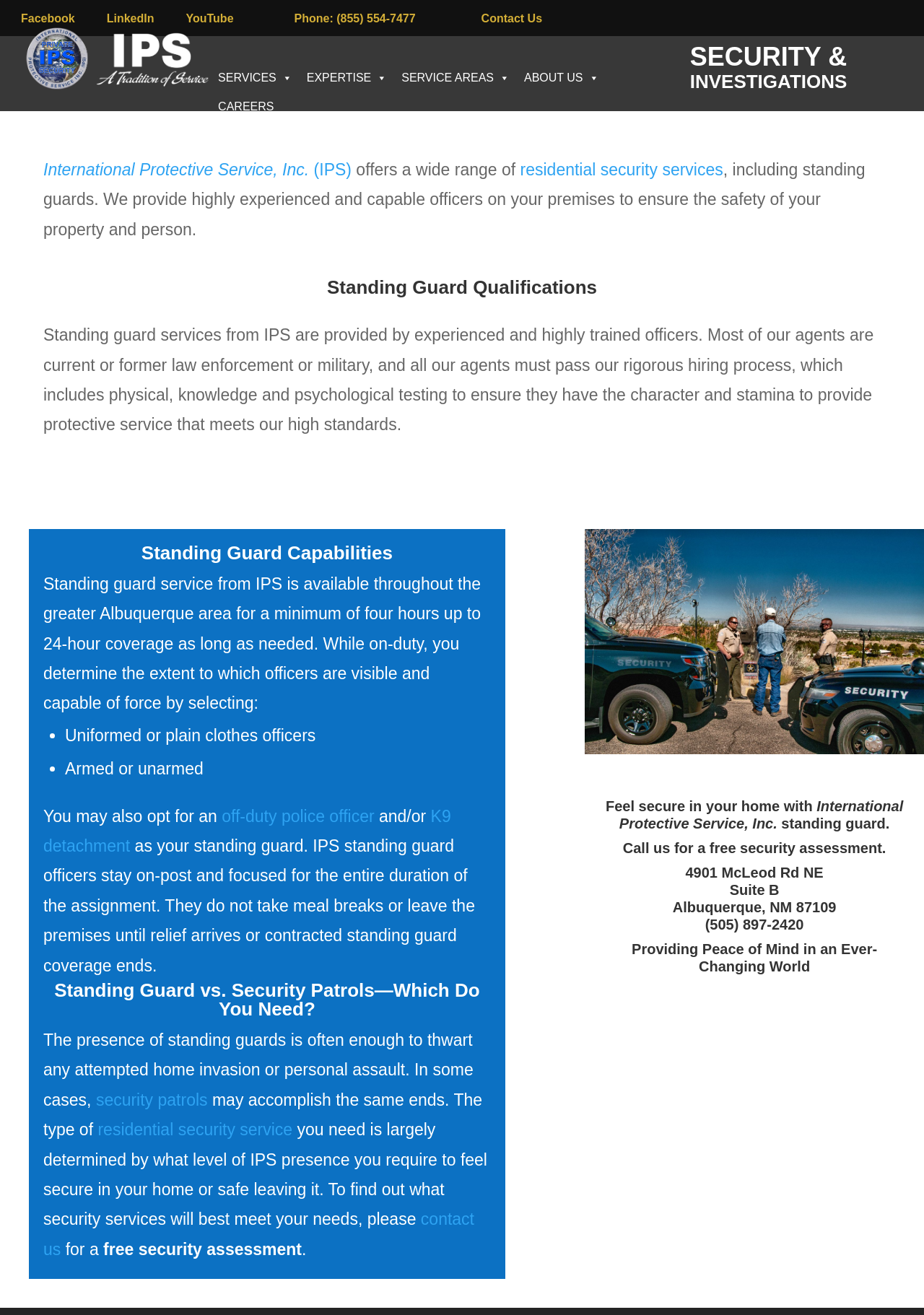Give a detailed explanation of the elements present on the webpage.

The webpage is about International Protective Service, Inc. (IPS), a company that offers residential security services, including standing guards. At the top of the page, there are social media links to Facebook, LinkedIn, and YouTube, as well as a phone number and a "Contact Us" link. Below these links, there is a navigation menu with options for SERVICES, EXPERTISE, SERVICE AREAS, ABOUT US, and CAREERS.

The main content of the page is divided into sections. The first section introduces IPS and its residential security services, including standing guards. The text explains that IPS provides highly experienced and capable officers to ensure the safety of clients' properties and persons.

The next section is about the qualifications of IPS's standing guards, stating that they are experienced and highly trained officers, many of whom are current or former law enforcement or military personnel.

The following section describes the capabilities of IPS's standing guard services, which are available throughout the greater Albuquerque area for a minimum of four hours up to 24-hour coverage. Clients can choose the level of visibility and force of the officers, including uniformed or plain clothes, armed or unarmed, and the option to have an off-duty police officer and/or a K9 detachment.

The page then compares standing guard services with security patrols, explaining that the type of service needed depends on the level of IPS presence required to feel secure. There is a call to action to contact IPS for a free security assessment to determine the best security services for individual needs.

On the right side of the page, there is an image, and at the bottom, there are three headings: one about feeling secure with IPS's standing guard services, another about calling for a free security assessment, and a third with the company's address and phone number.